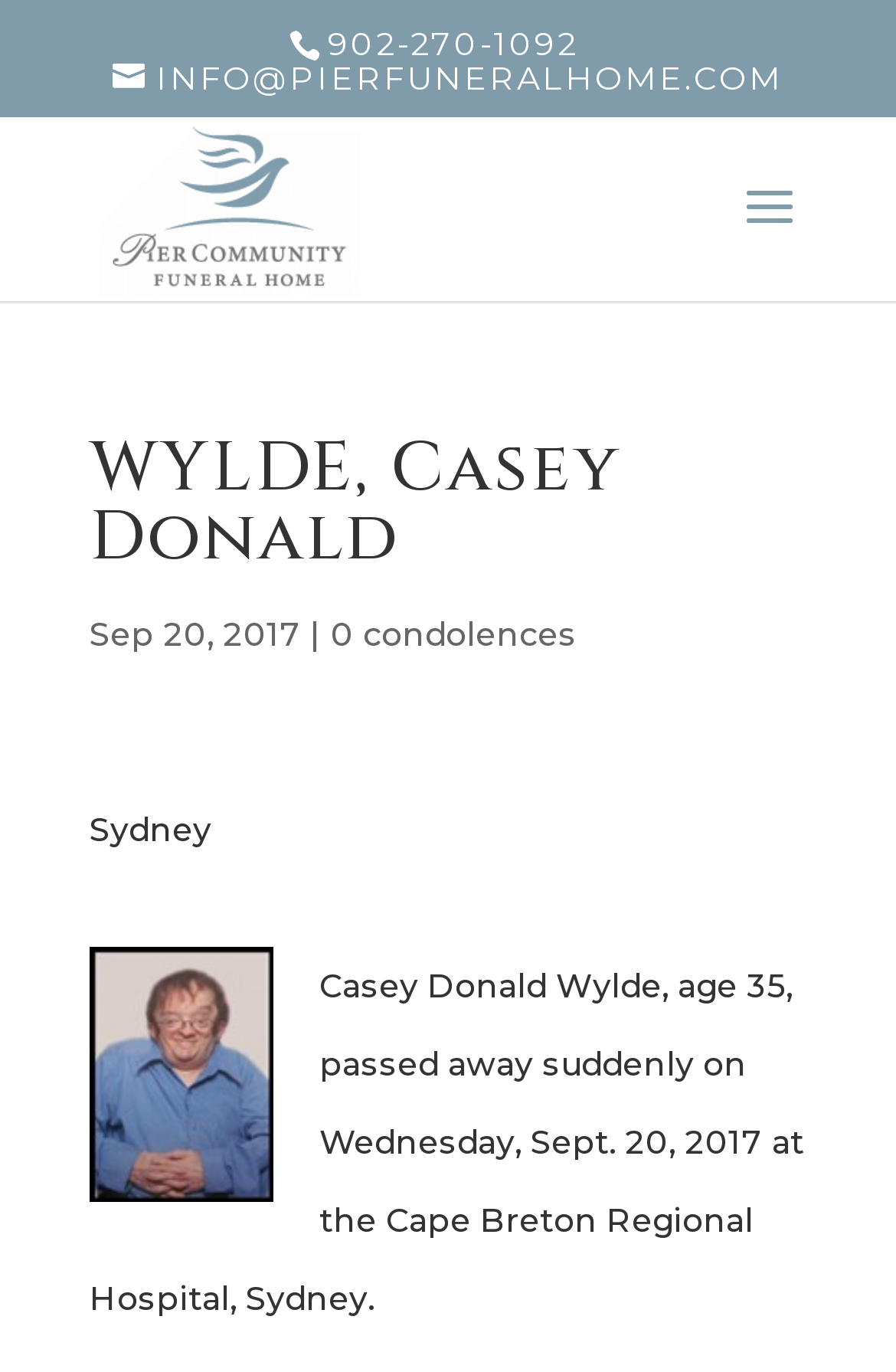How many condolences are there?
Answer the question with a detailed explanation, including all necessary information.

I found the answer by looking at the link '0 condolences' on the webpage, which indicates that there are no condolences.